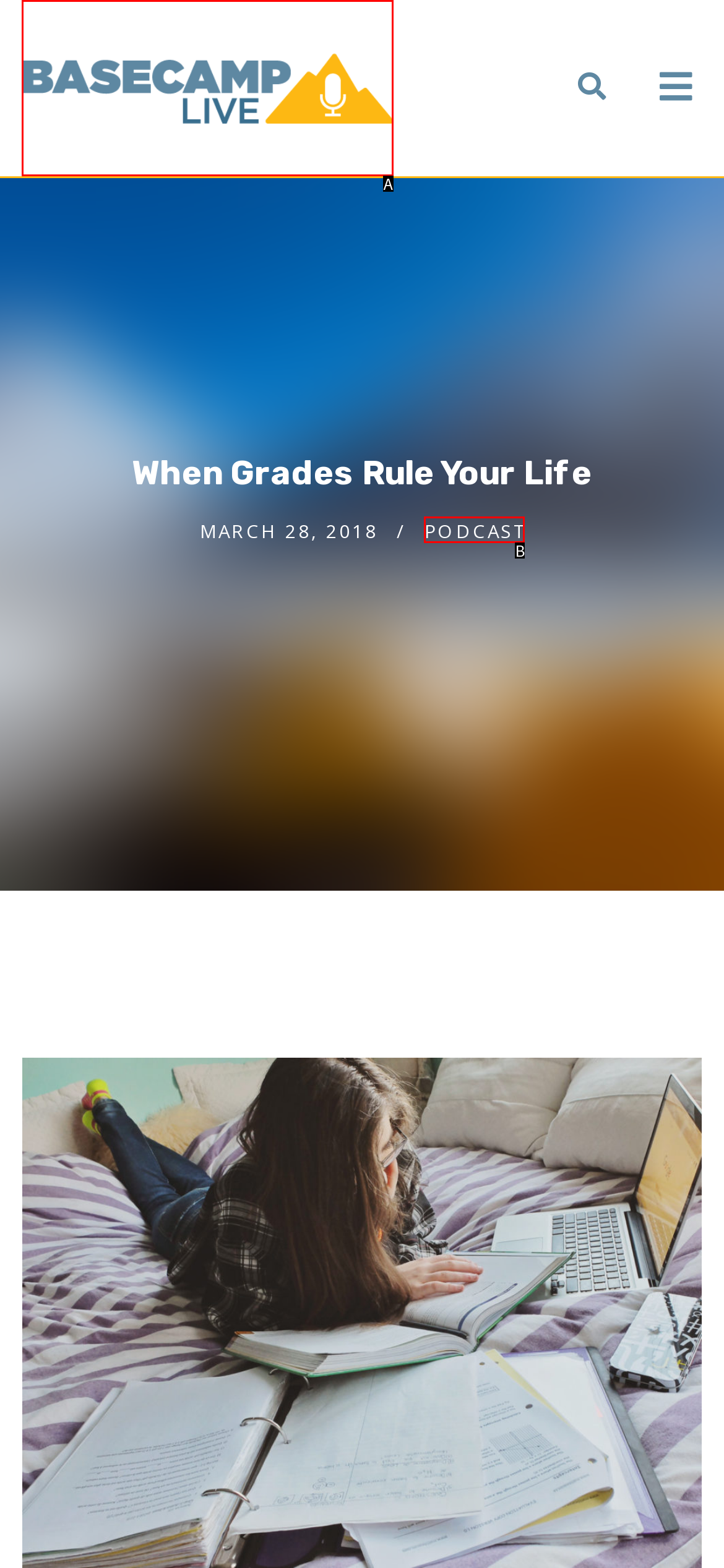Identify the HTML element that corresponds to the following description: Podcast. Provide the letter of the correct option from the presented choices.

B